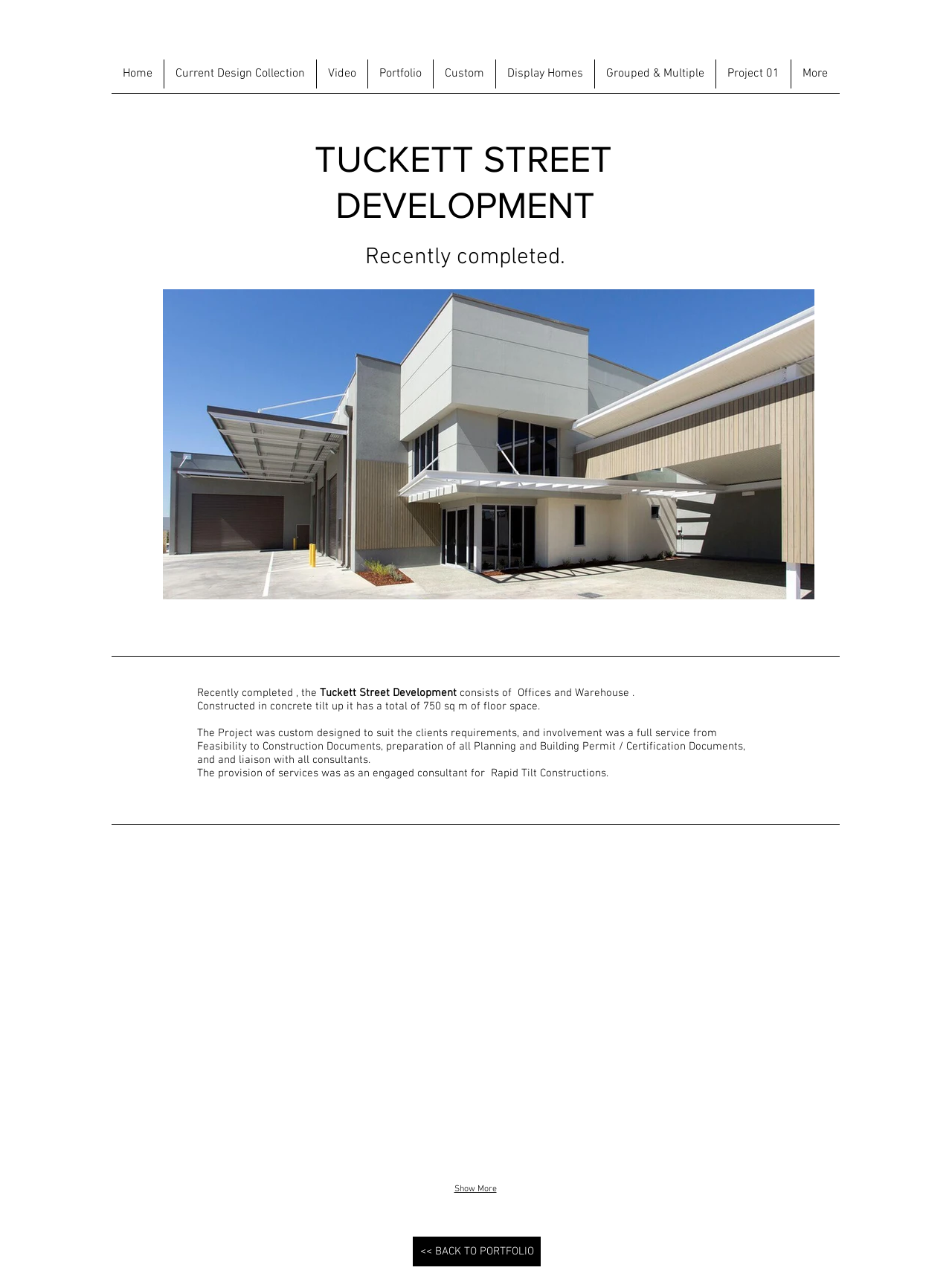Determine the bounding box coordinates for the area you should click to complete the following instruction: "show more images".

[0.469, 0.922, 0.529, 0.938]